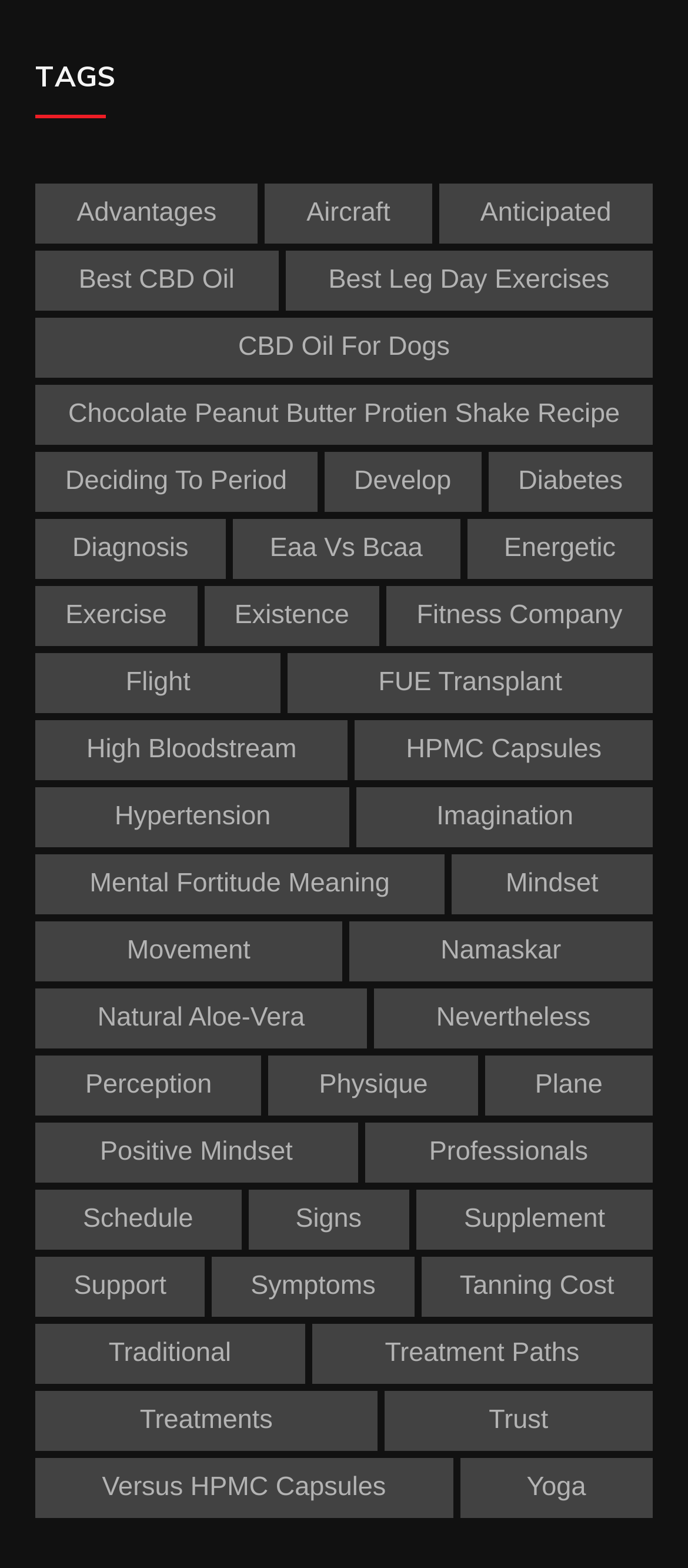For the given element description Using Crystal Reports with Limesurvey, determine the bounding box coordinates of the UI element. The coordinates should follow the format (top-left x, top-left y, bottom-right x, bottom-right y) and be within the range of 0 to 1.

None